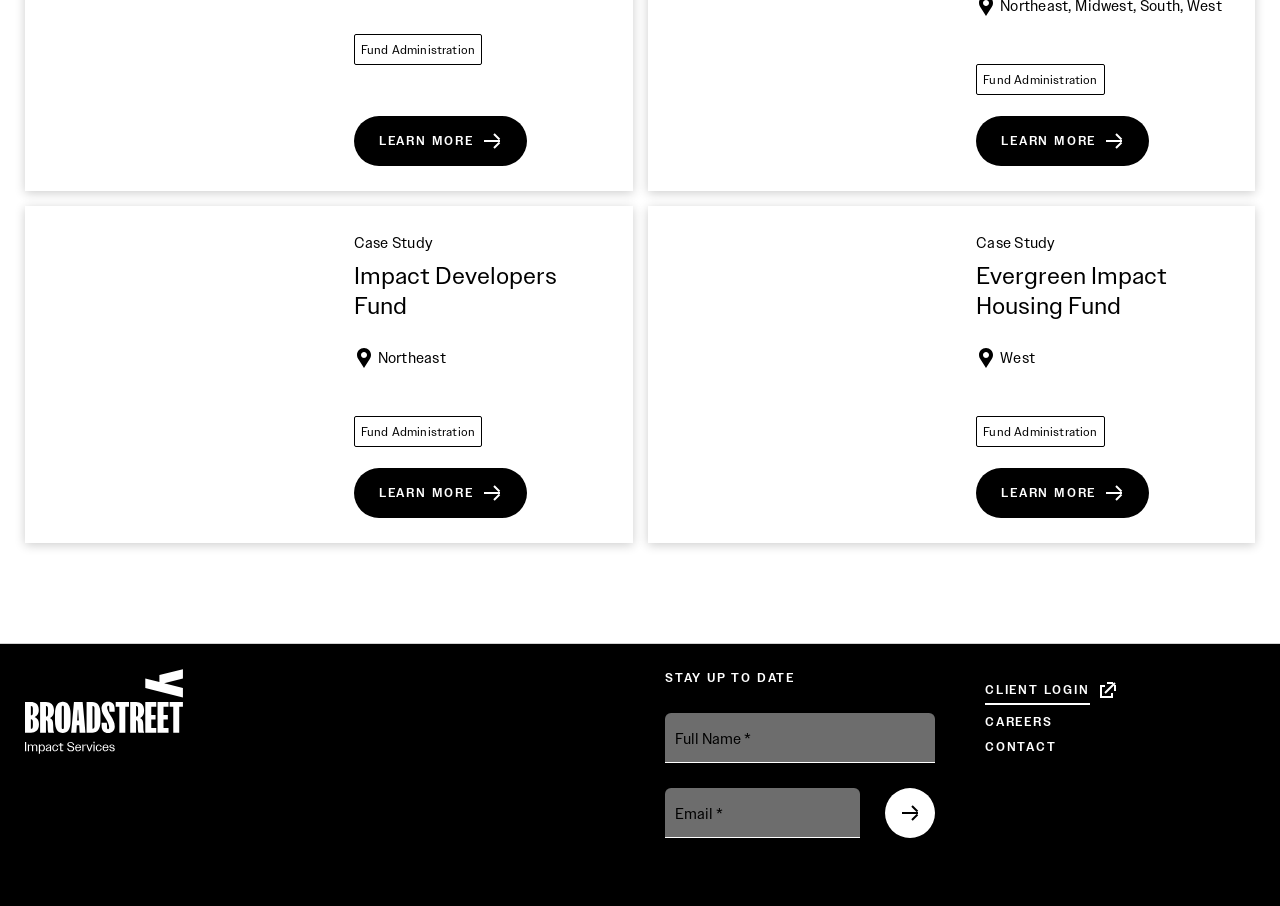Can you find the bounding box coordinates of the area I should click to execute the following instruction: "Submit the form with your full name and email"?

[0.691, 0.87, 0.73, 0.925]